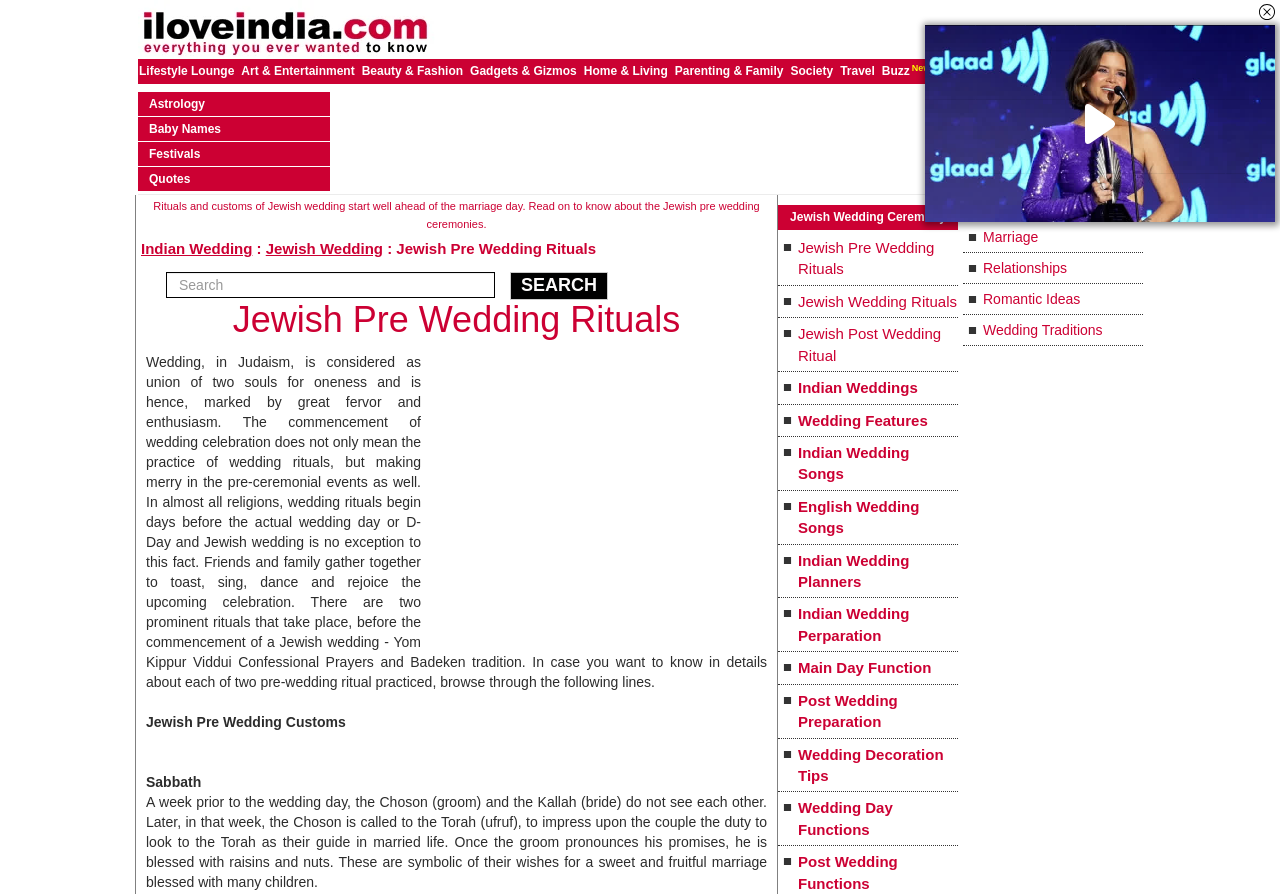Determine the coordinates of the bounding box that should be clicked to complete the instruction: "Go to the 'Home' page". The coordinates should be represented by four float numbers between 0 and 1: [left, top, right, bottom].

None